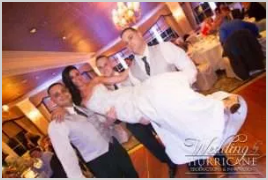What is the color of the bride's gown?
Look at the image and construct a detailed response to the question.

The caption describes the bride as 'elegantly dressed in a flowing white gown', which directly answers the question.